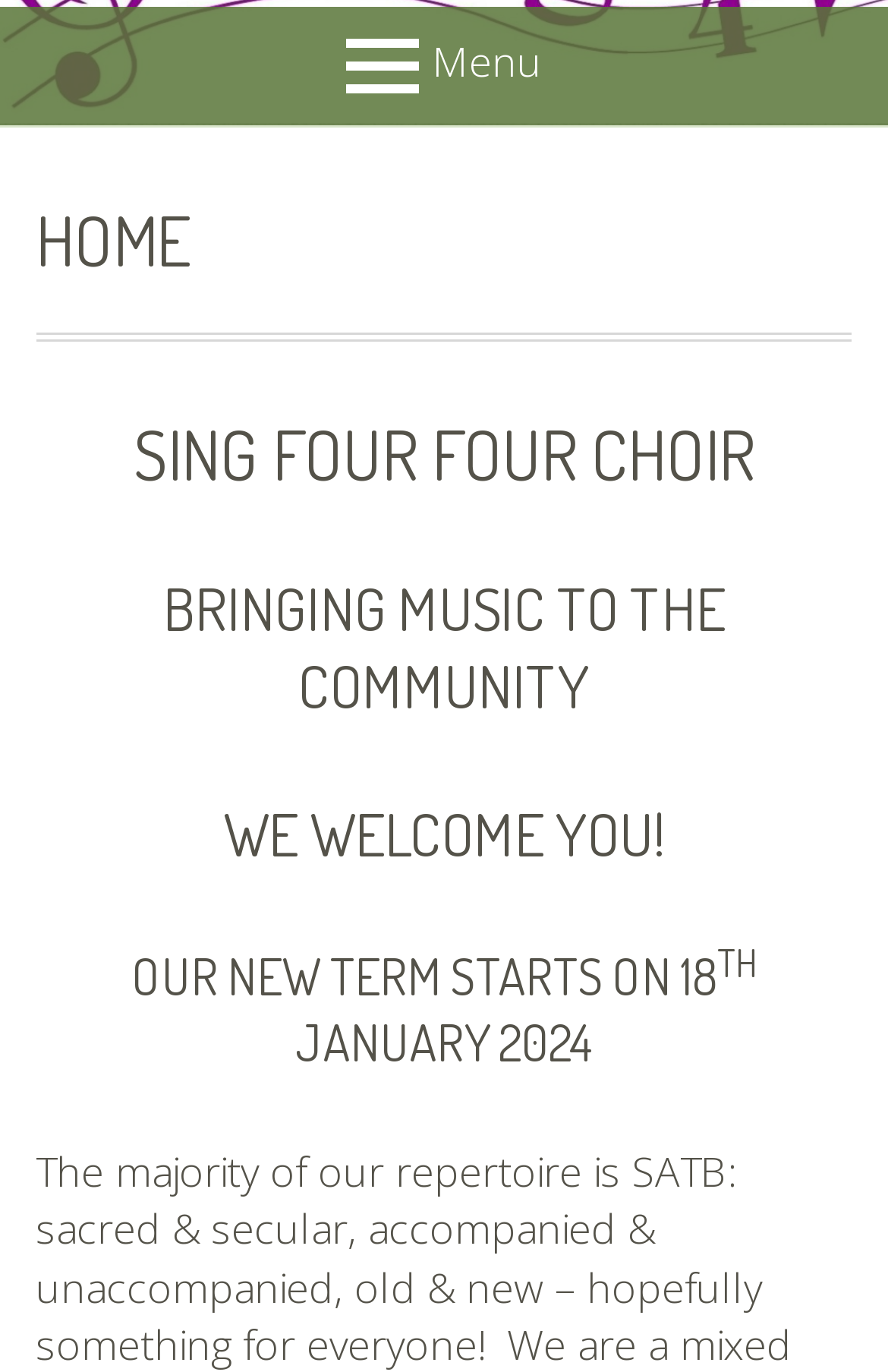Find the coordinates for the bounding box of the element with this description: "Menu".

[0.0, 0.004, 1.0, 0.092]